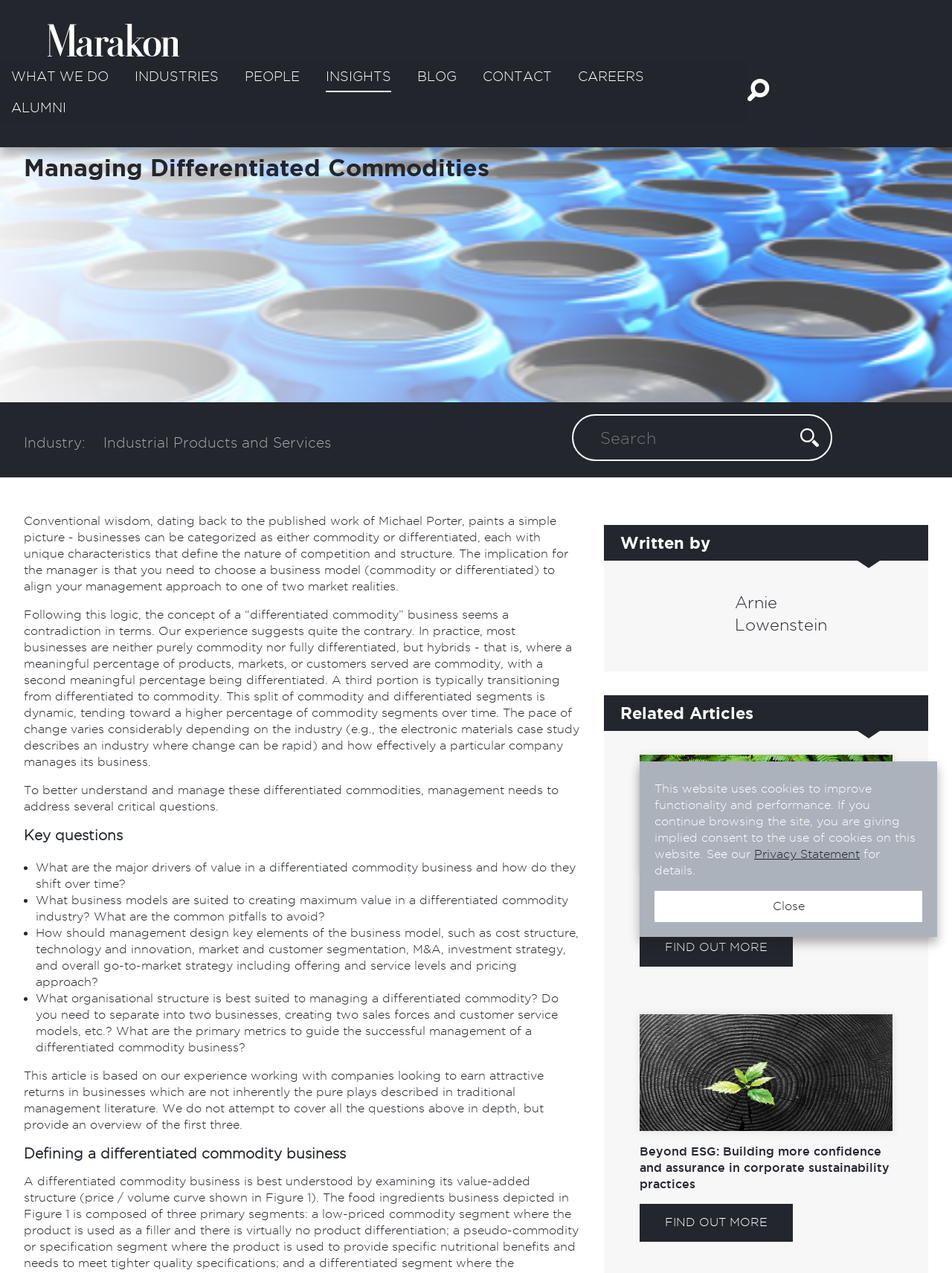Respond to the question below with a concise word or phrase:
What is the company's approach to managing differentiated commodities?

Hybrid approach